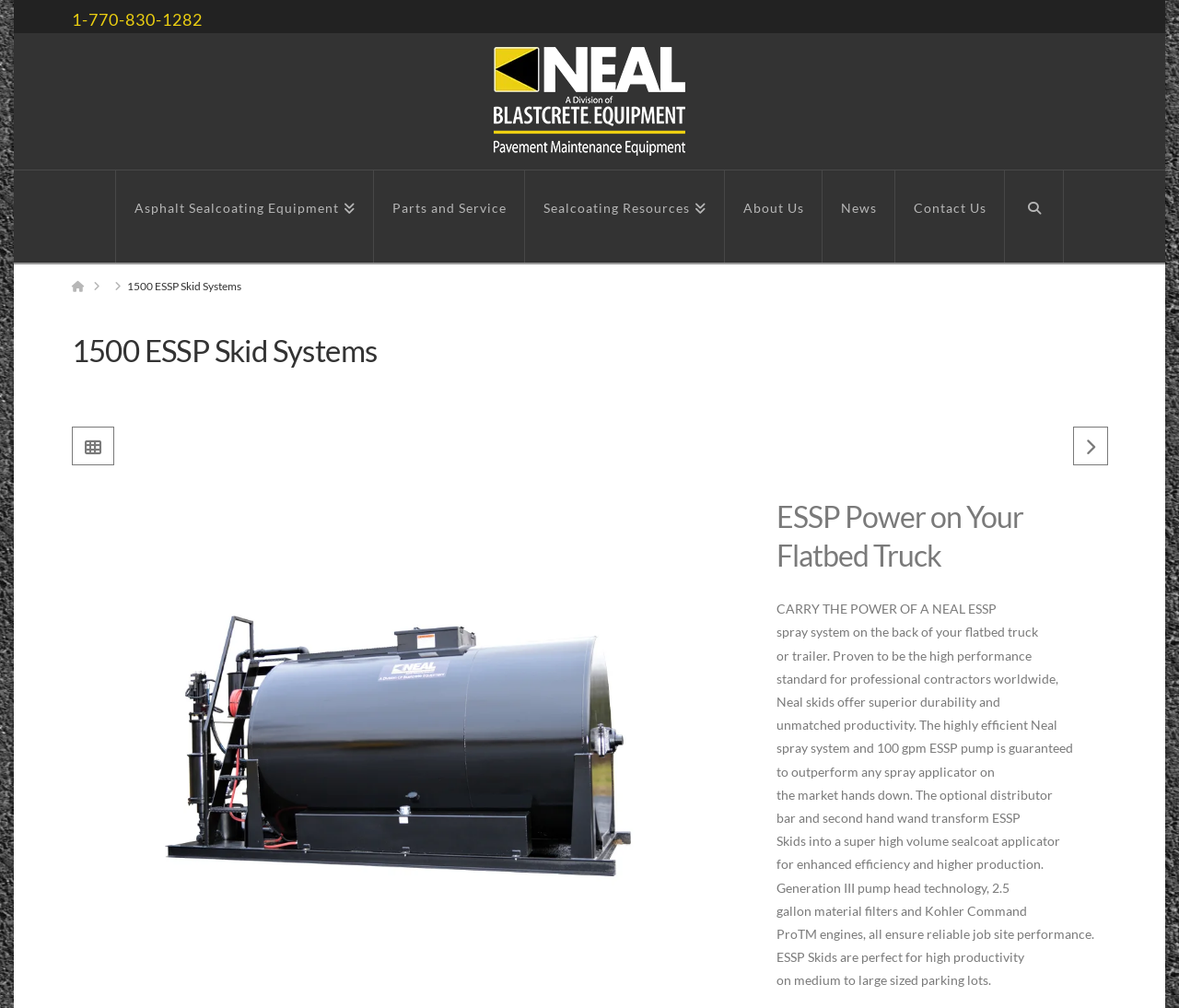What is the company name?
Offer a detailed and exhaustive answer to the question.

The company name is obtained from the link 'NEAL Manufacturing' with bounding box coordinates [0.419, 0.047, 0.581, 0.154] and the image with the same name, indicating that it is the company's logo or branding.